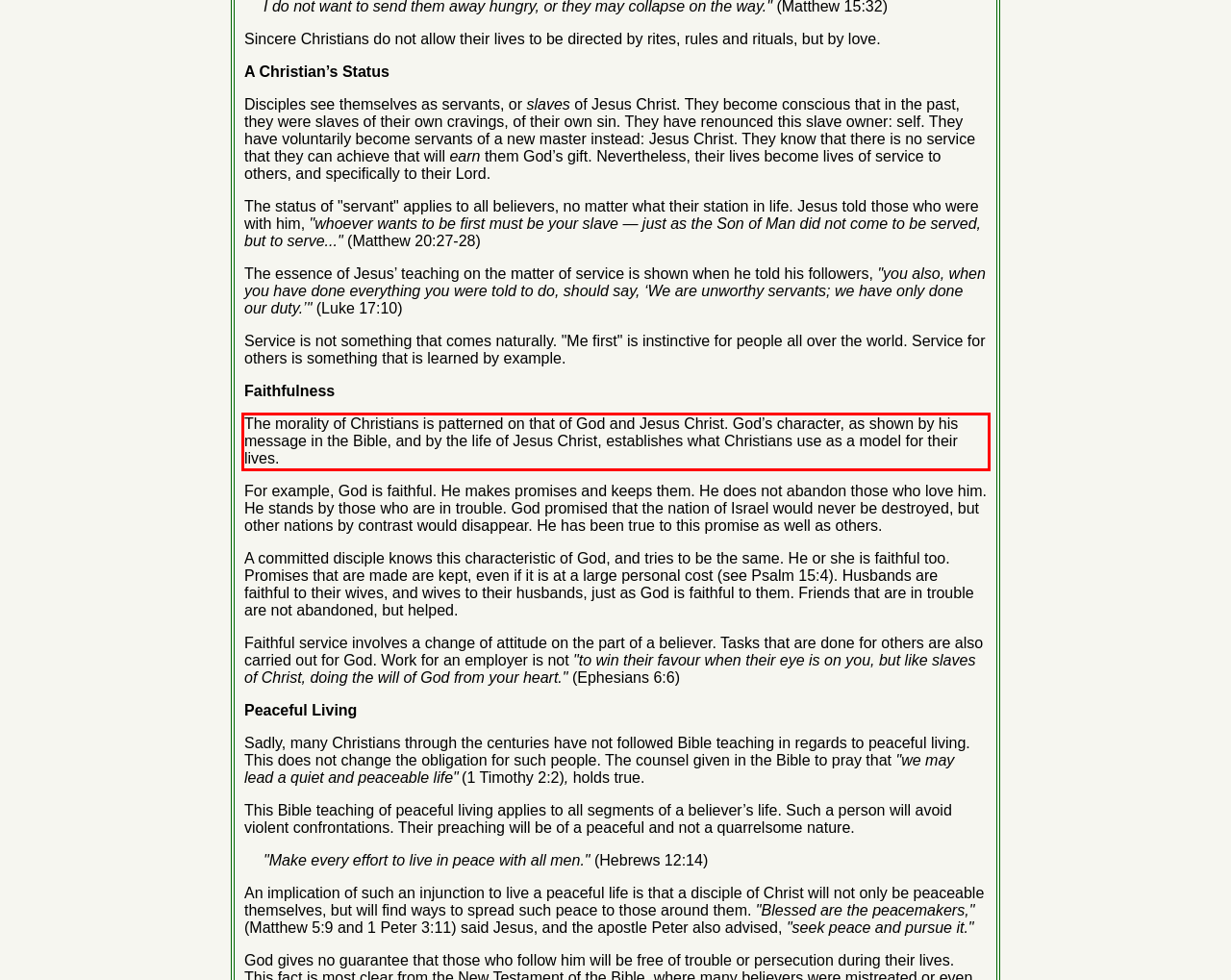Within the provided webpage screenshot, find the red rectangle bounding box and perform OCR to obtain the text content.

The morality of Christians is patterned on that of God and Jesus Christ. God’s character, as shown by his message in the Bible, and by the life of Jesus Christ, establishes what Christians use as a model for their lives.